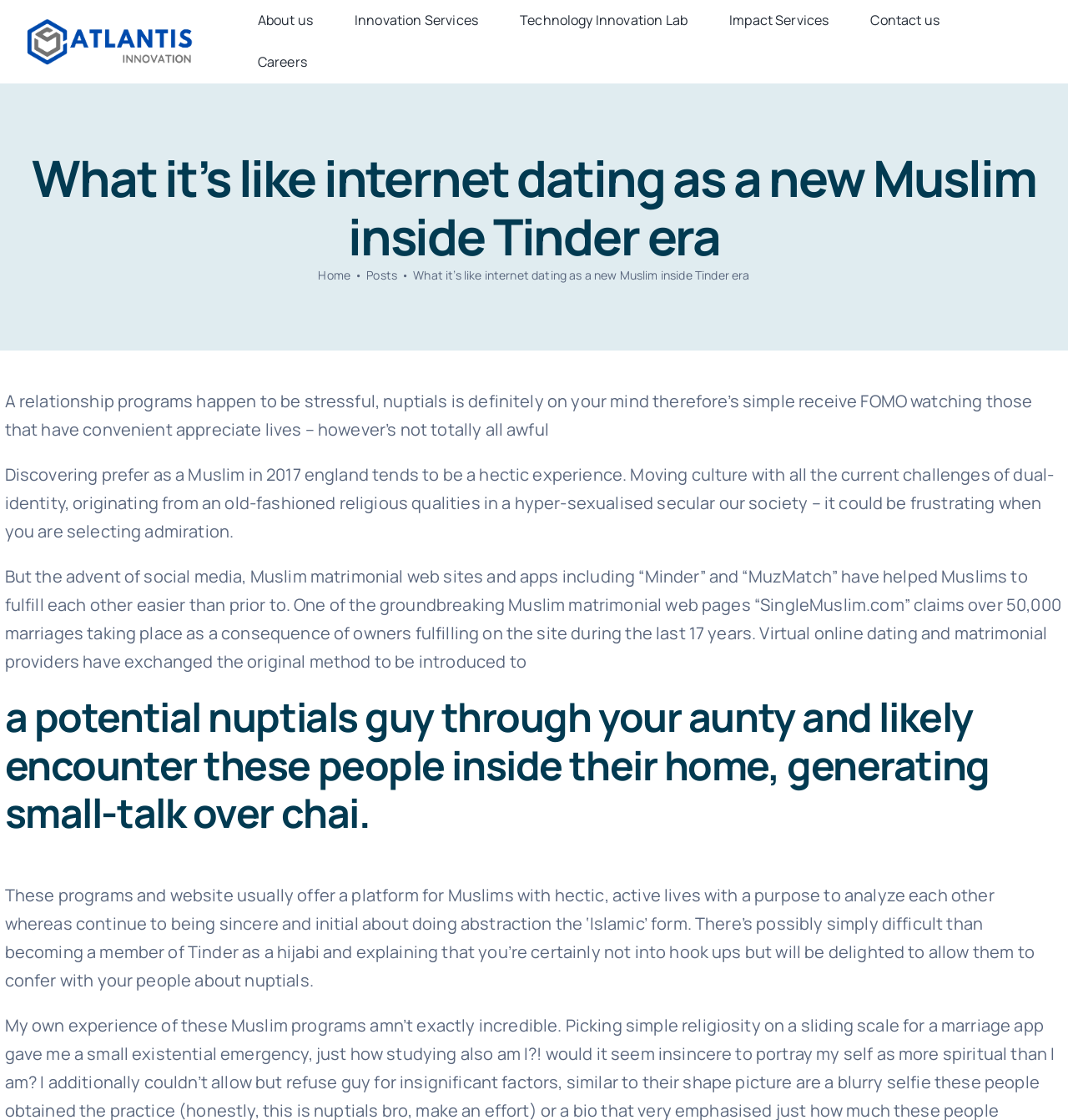What is the logo of the website? Analyze the screenshot and reply with just one word or a short phrase.

Atlantis Innovation Logo